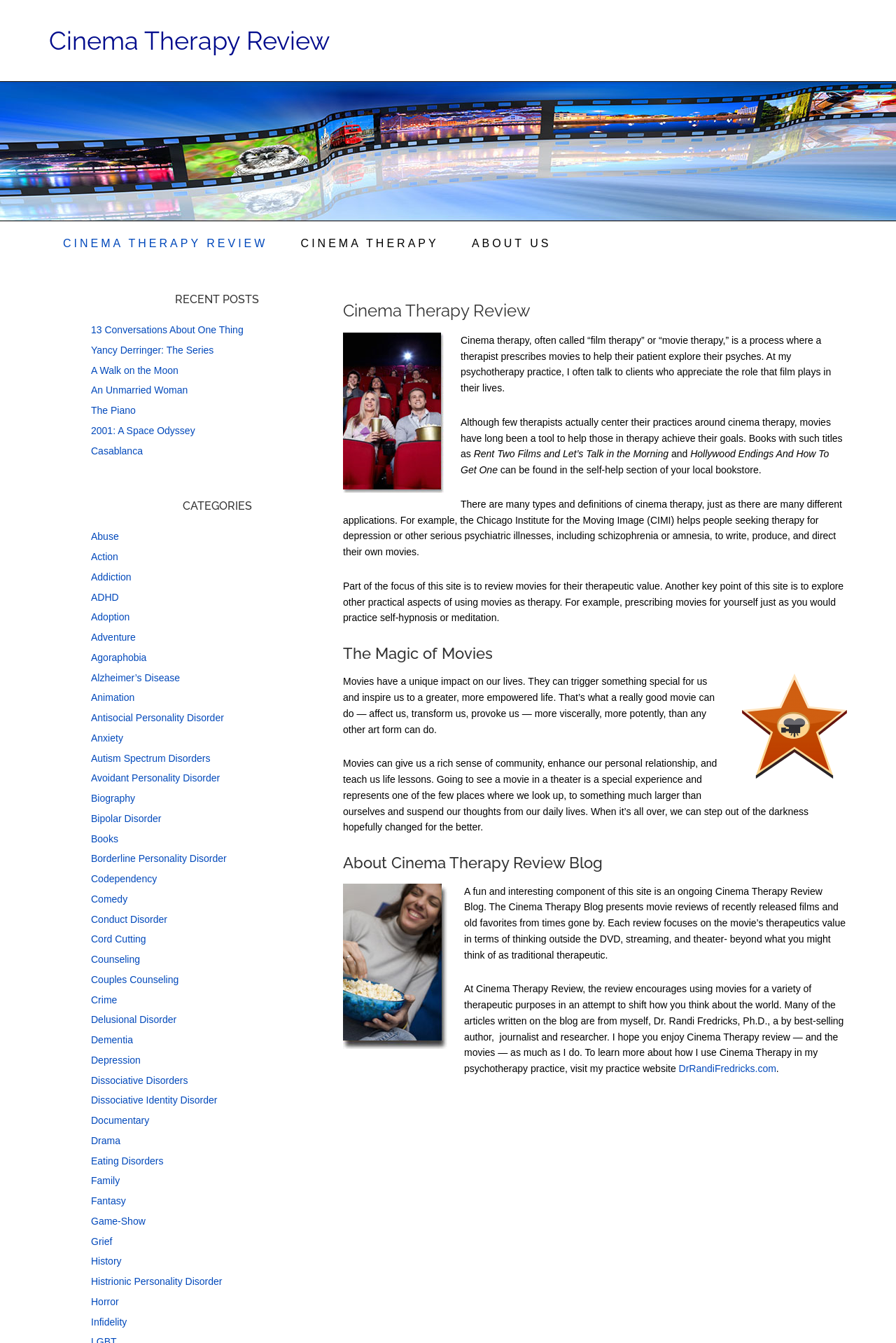Use a single word or phrase to respond to the question:
What is the purpose of the movie reviews on this website?

To explore therapeutic value